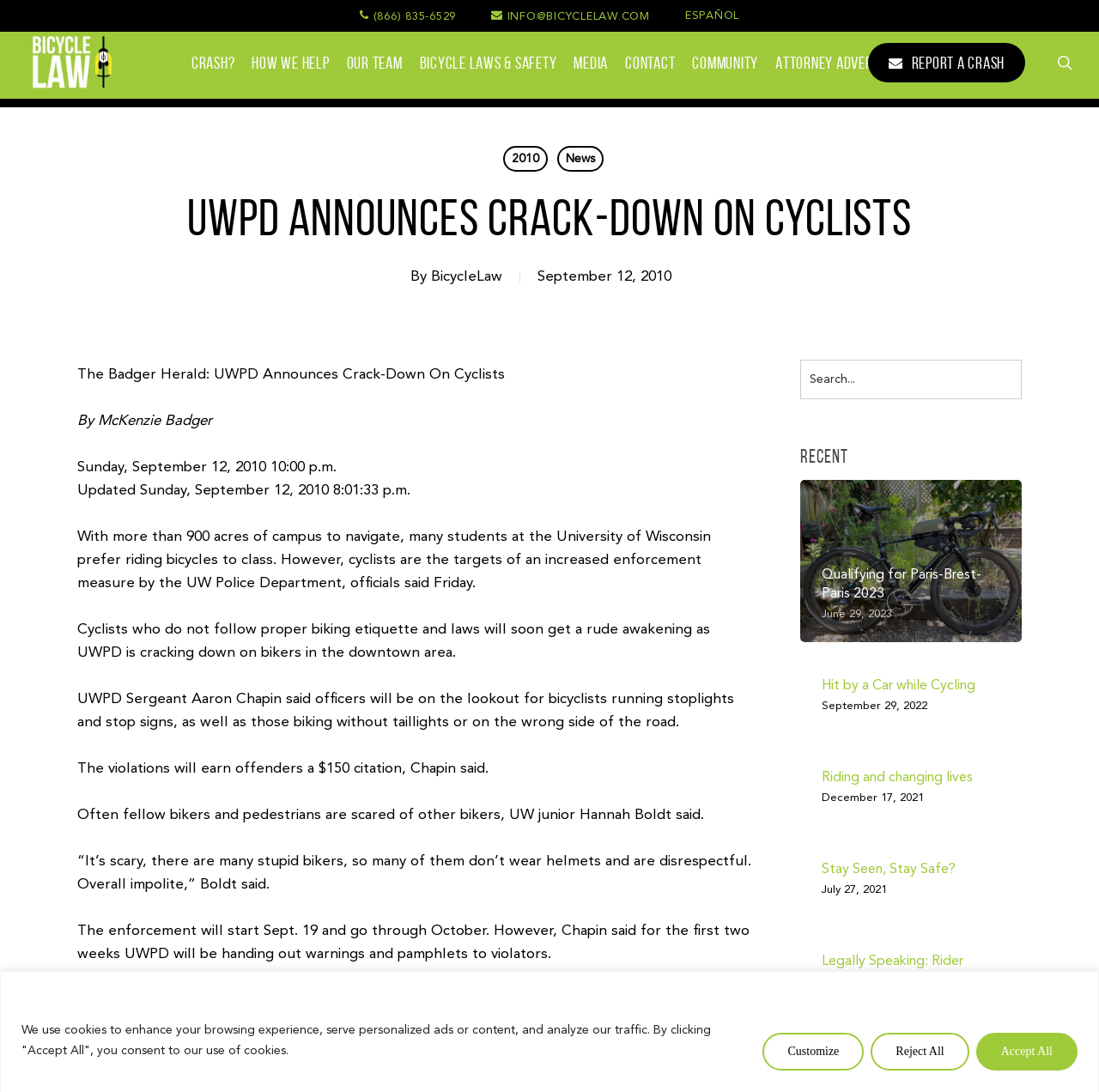When will the enforcement measure start? Based on the screenshot, please respond with a single word or phrase.

September 19